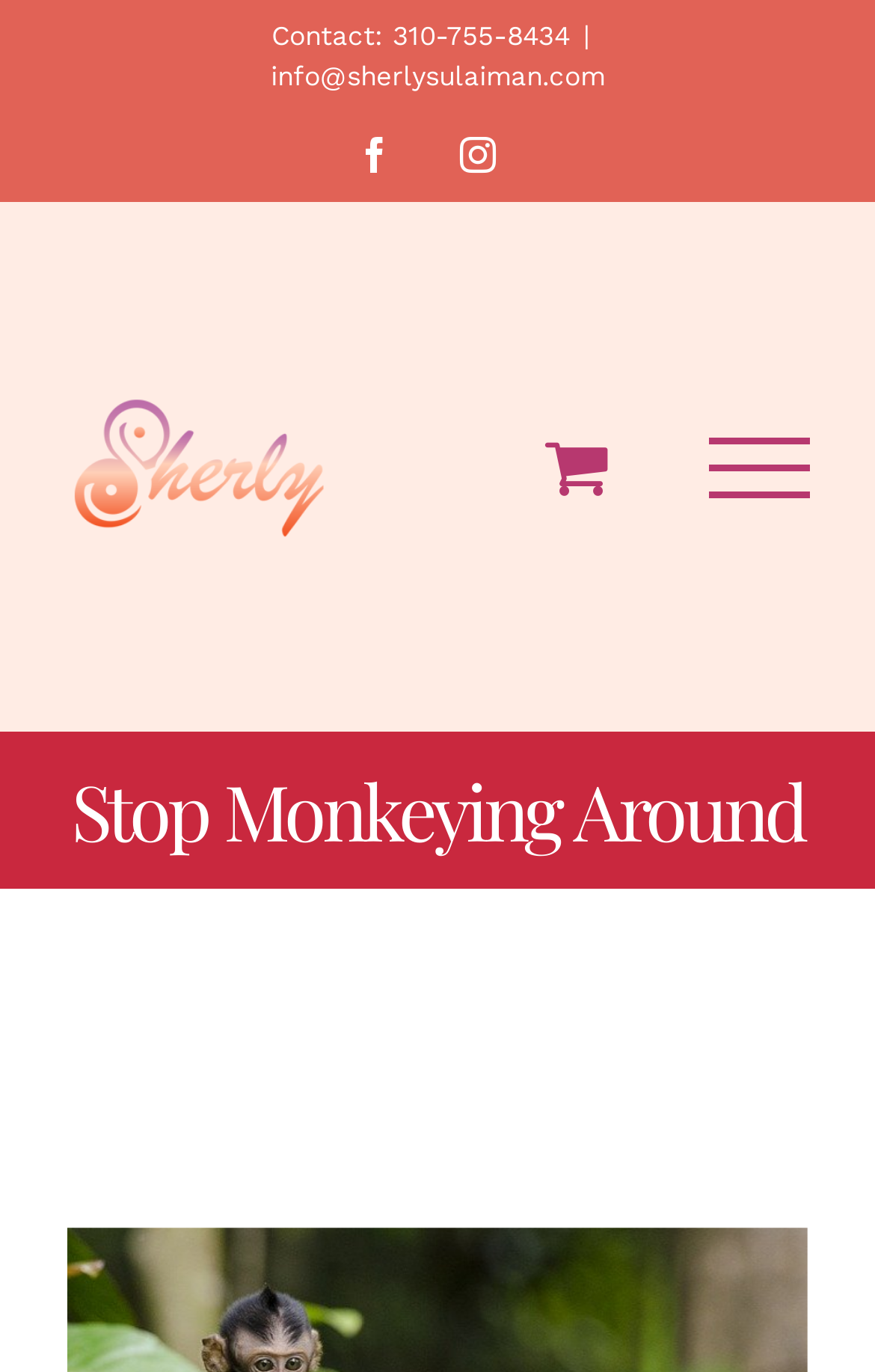Provide a one-word or short-phrase answer to the question:
What is the contact phone number?

310-755-8434